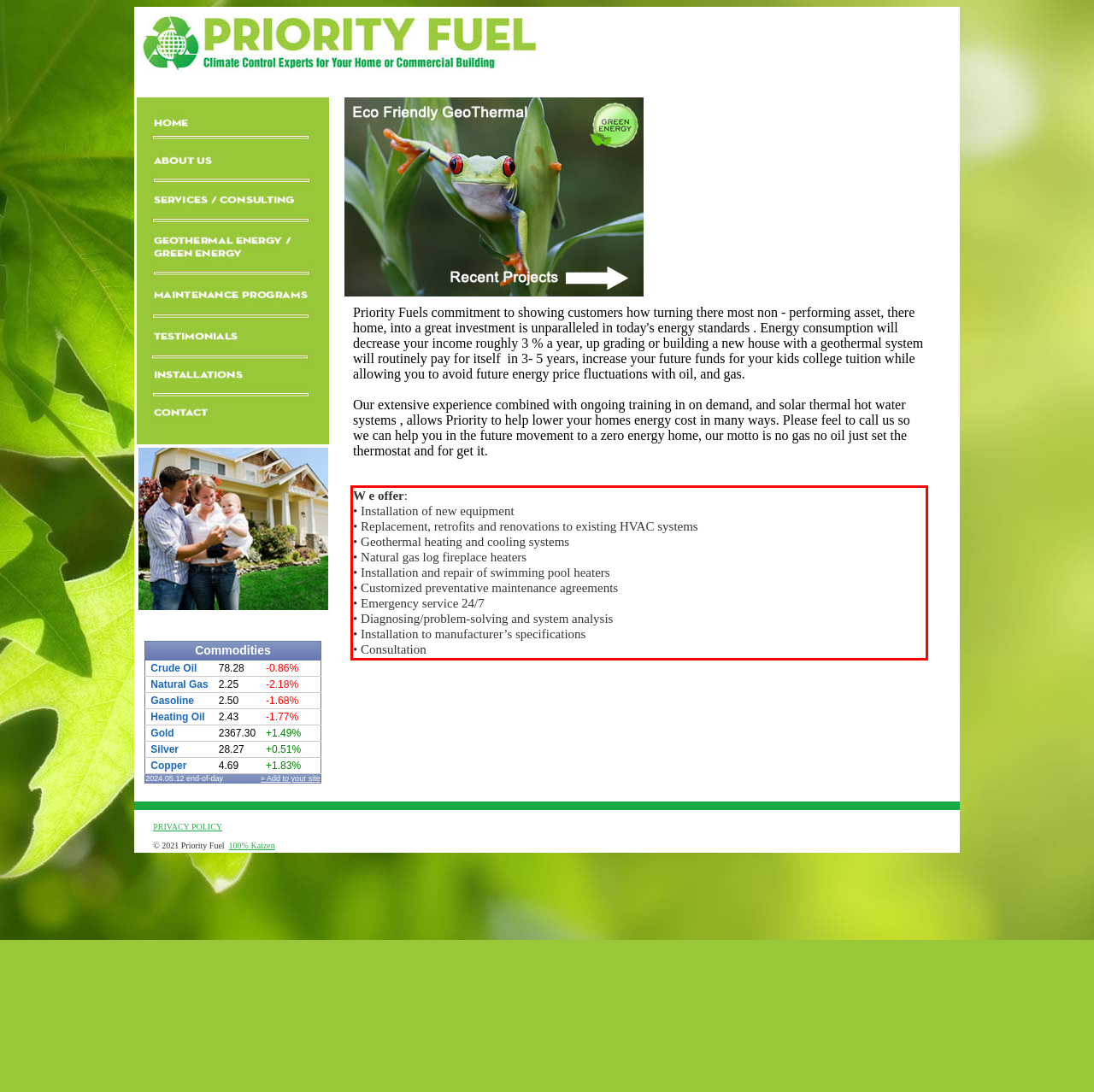Please analyze the screenshot of a webpage and extract the text content within the red bounding box using OCR.

W e offer: • Installation of new equipment • Replacement, retrofits and renovations to existing HVAC systems • Geothermal heating and cooling systems • Natural gas log fireplace heaters • Installation and repair of swimming pool heaters • Customized preventative maintenance agreements • Emergency service 24/7 • Diagnosing/problem-solving and system analysis • Installation to manufacturer’s specifications • Consultation